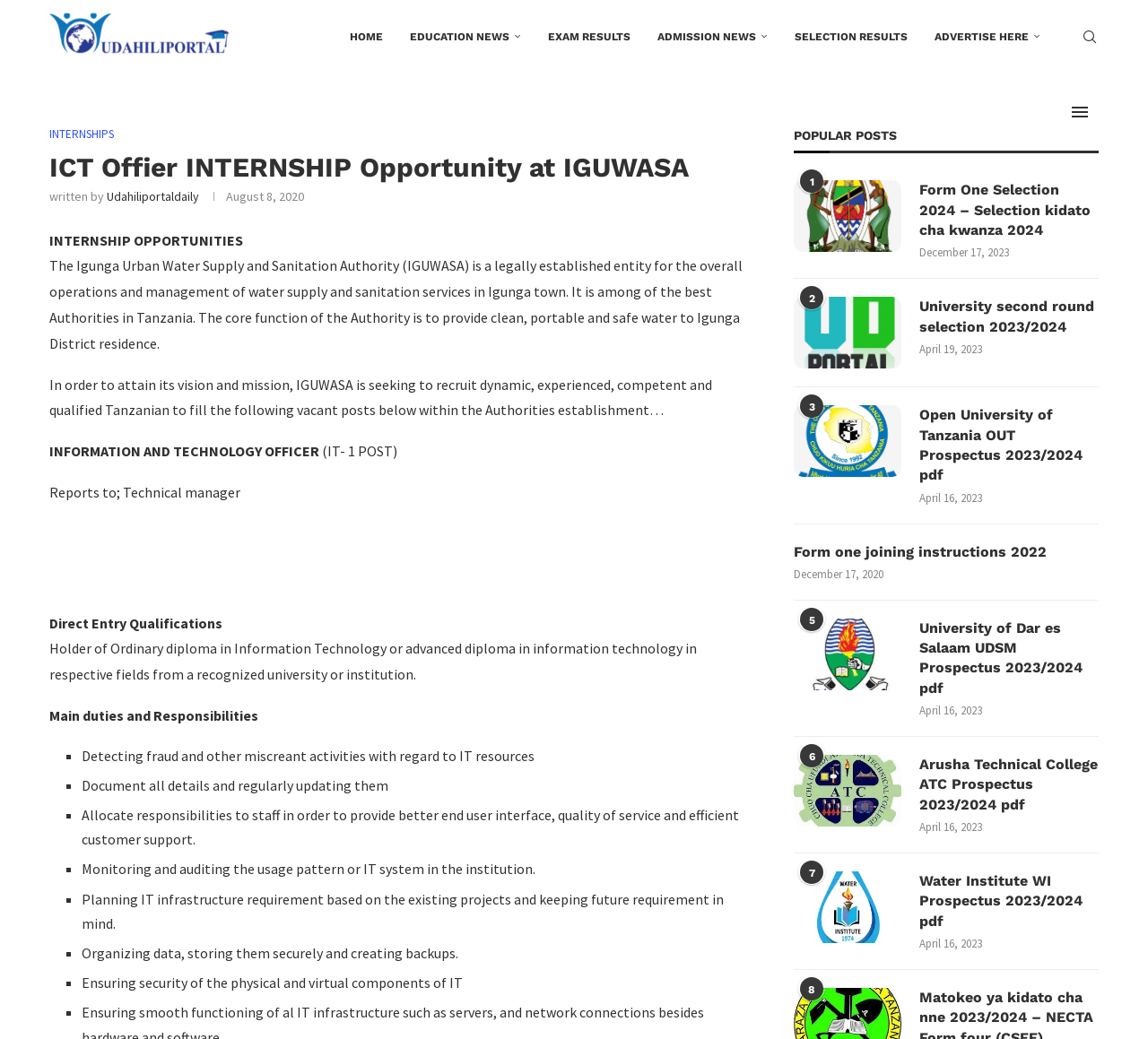What is the name of the authority mentioned in the article?
Please look at the screenshot and answer in one word or a short phrase.

IGUWASA